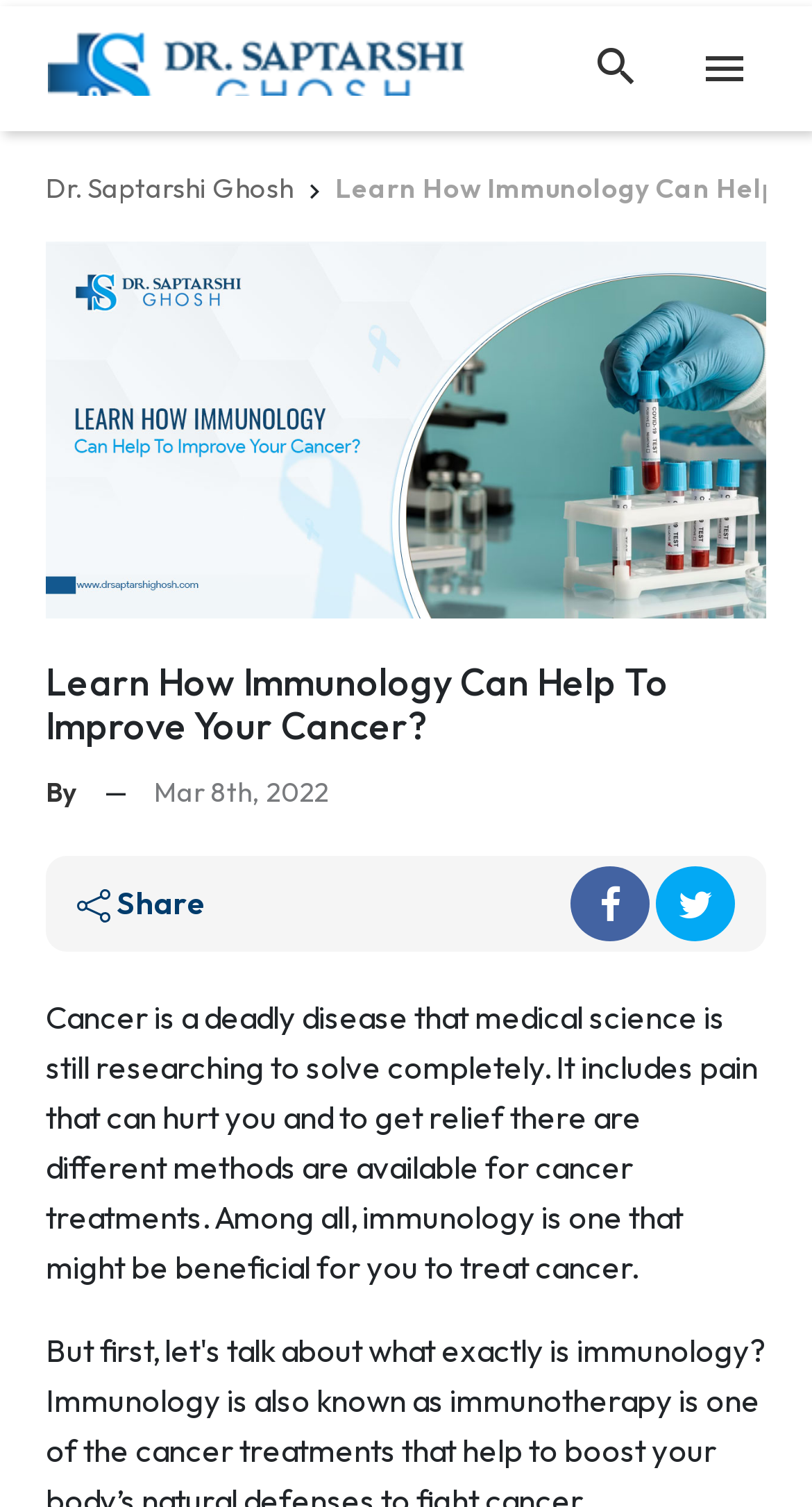Please determine the bounding box of the UI element that matches this description: Dr. Saptarshi Ghosh. The coordinates should be given as (top-left x, top-left y, bottom-right x, bottom-right y), with all values between 0 and 1.

[0.056, 0.112, 0.362, 0.134]